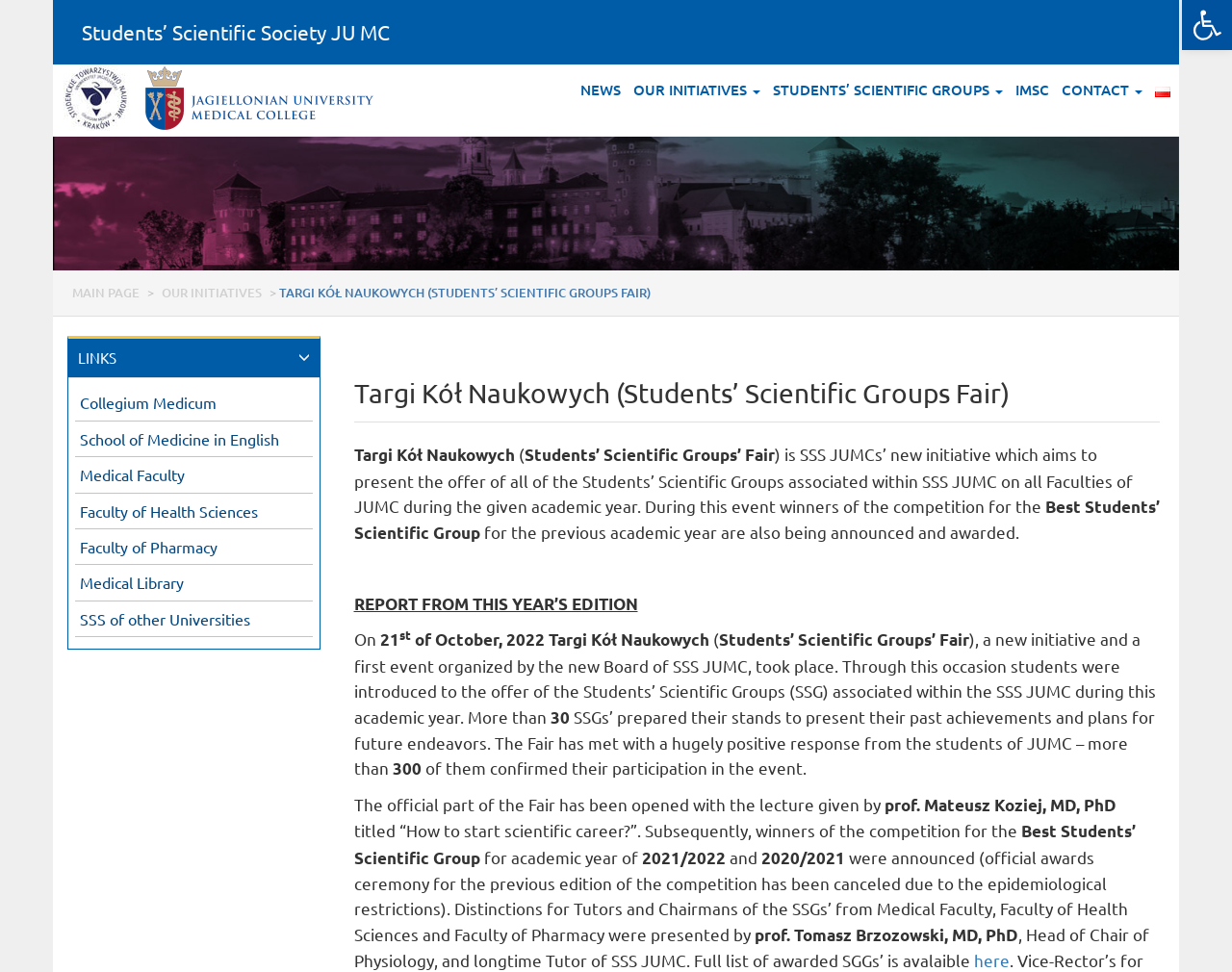Identify the coordinates of the bounding box for the element described below: "IMSC". Return the coordinates as four float numbers between 0 and 1: [left, top, right, bottom].

[0.82, 0.068, 0.855, 0.117]